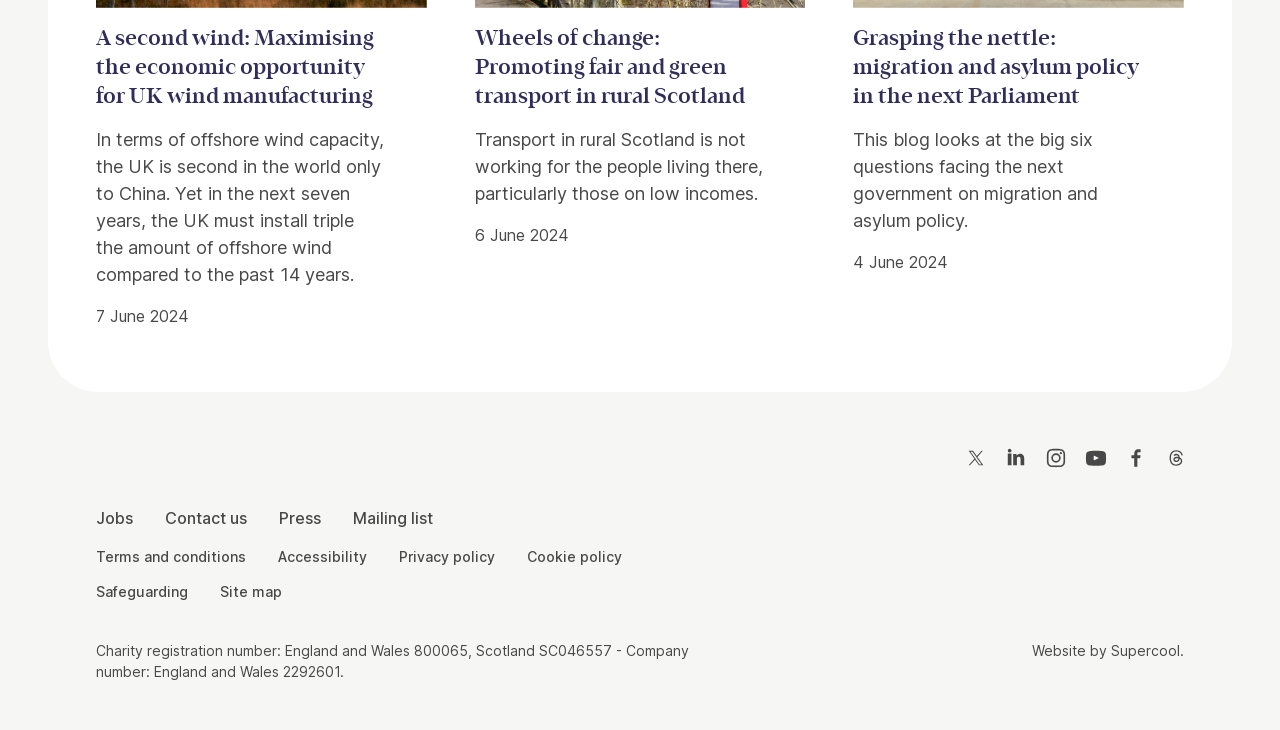Refer to the image and provide an in-depth answer to the question: 
What is the charity registration number for England and Wales?

I found the charity registration number by looking at the 'Small Print' section at the bottom of the webpage. The registration number for England and Wales is 800065.